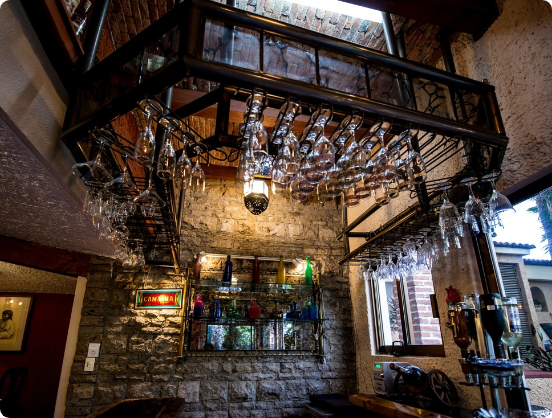What is showcased on the shelving unit?
Examine the image and provide an in-depth answer to the question.

According to the caption, below the glassware, a beautifully arranged shelving unit showcases a variety of colorful bottles, enhancing the overall aesthetic of the hotel's interior.